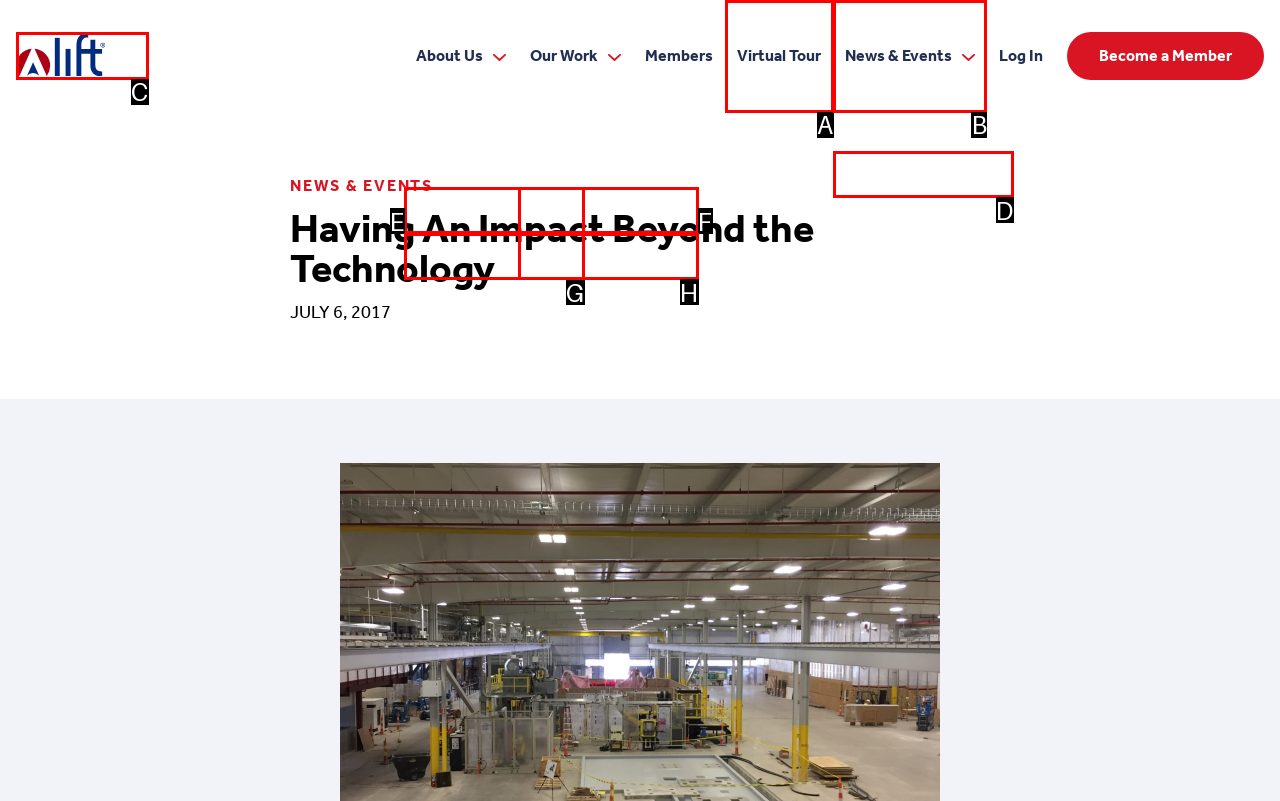Tell me which letter corresponds to the UI element that will allow you to view news and events. Answer with the letter directly.

B